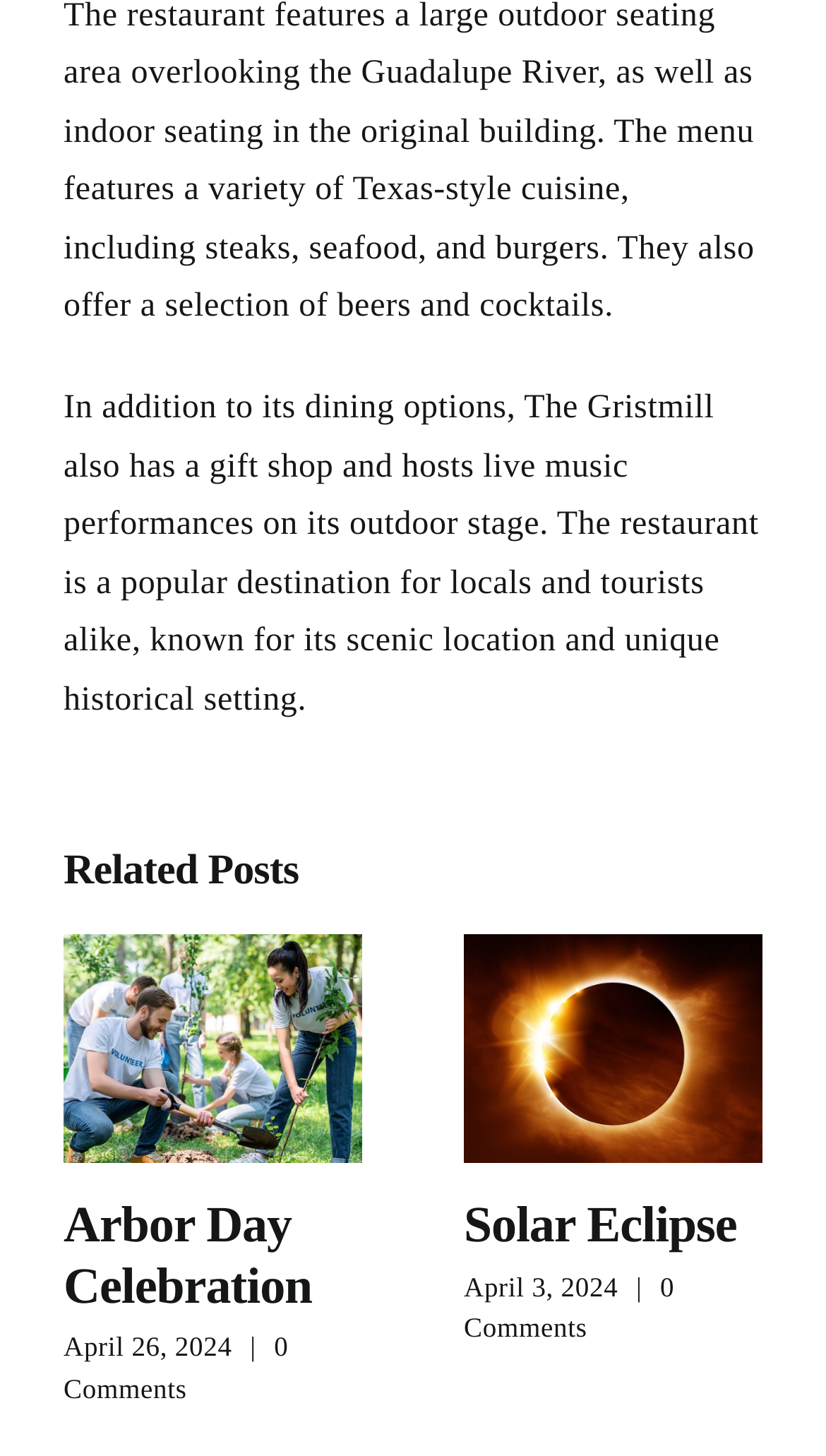Provide a brief response to the question below using a single word or phrase: 
How many comments does the Solar Eclipse post have?

0